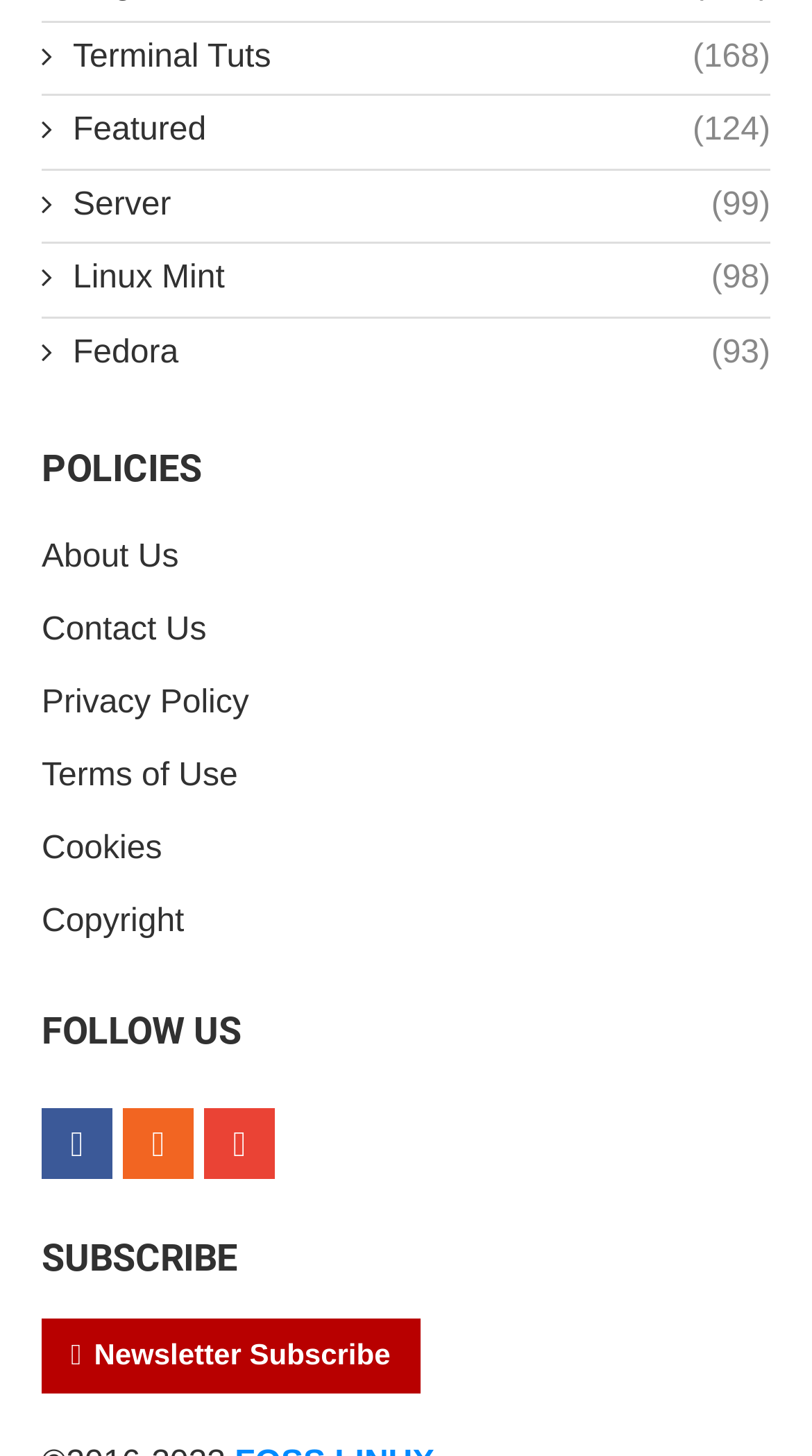How many social media links are there?
Using the image, elaborate on the answer with as much detail as possible.

I counted the number of social media links by looking at the links with icons, such as 'Facebook ', 'Rss ', and 'Envelope '. There are three social media links in total.